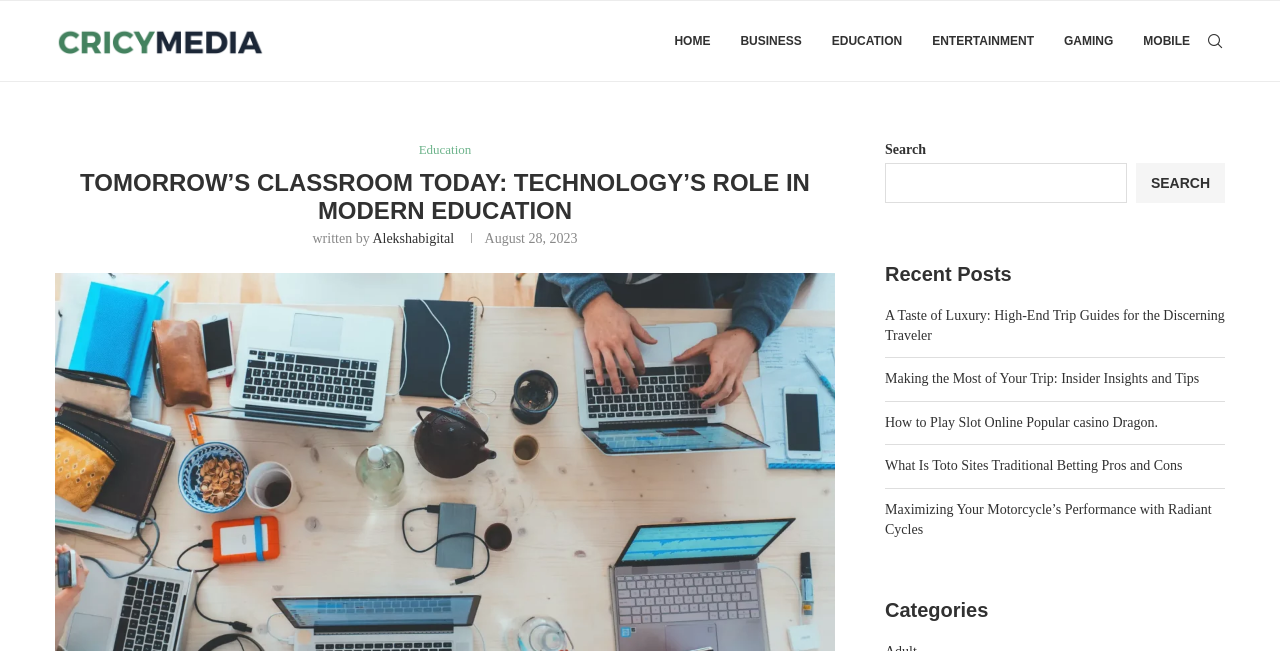Highlight the bounding box coordinates of the element you need to click to perform the following instruction: "Go to the EDUCATION category."

[0.65, 0.002, 0.705, 0.124]